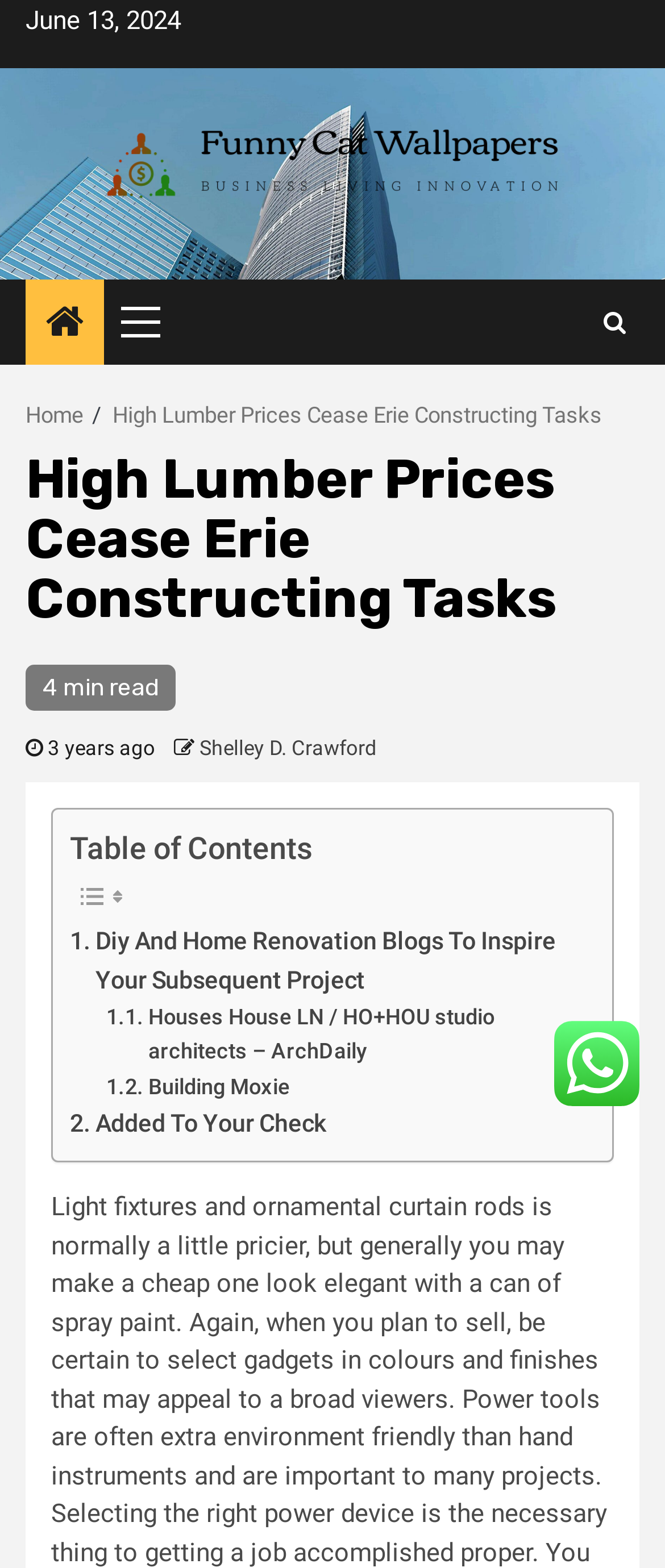Explain in detail what is displayed on the webpage.

This webpage appears to be a news article or blog post about high lumber prices ceasing construction tasks in Erie. At the top of the page, there is a date "June 13, 2024" and a link to "Funny Cat Wallpapers" with an accompanying image. Below this, there is a primary menu button and a breadcrumbs navigation section with links to "Home" and the article title "High Lumber Prices Cease Erie Constructing Tasks".

The main content of the article is divided into sections. The title of the article is a heading, followed by a "4 min read" indicator and the publication date "3 years ago". The author's name, "Shelley D. Crawford", is also mentioned. 

Below the title section, there is a table of contents with several links to related articles, including "Diy And Home Renovation Blogs To Inspire Your Subsequent Project", "Houses House LN / HO+HOU studio architects – ArchDaily", "Building Moxie", and "Added To Your Check". The table of contents also includes two small images.

To the right of the table of contents, there is a large image that takes up most of the right side of the page. At the very bottom of the page, there is another image.